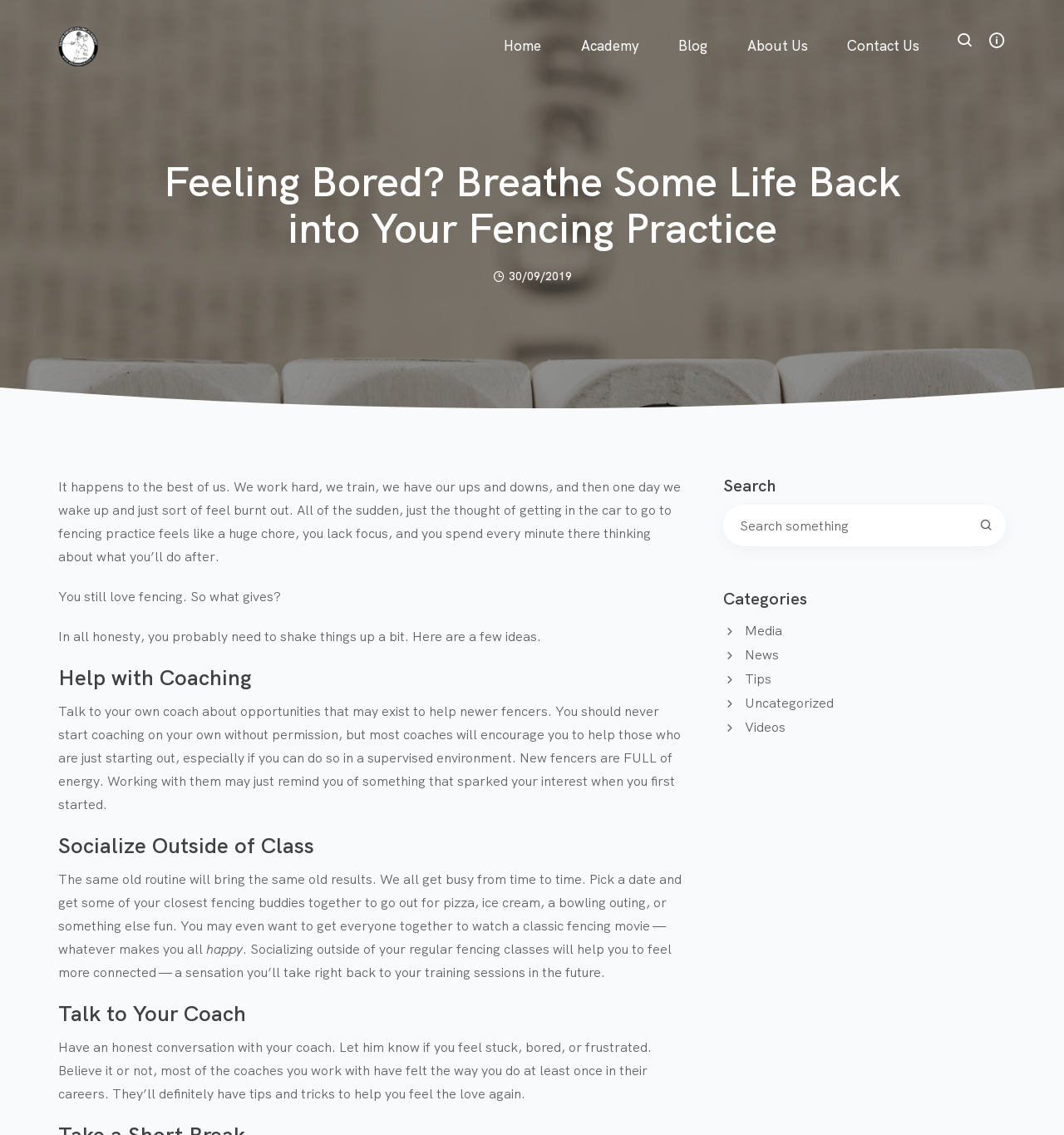Indicate the bounding box coordinates of the element that needs to be clicked to satisfy the following instruction: "Click the menu button". The coordinates should be four float numbers between 0 and 1, i.e., [left, top, right, bottom].

[0.898, 0.026, 0.916, 0.047]